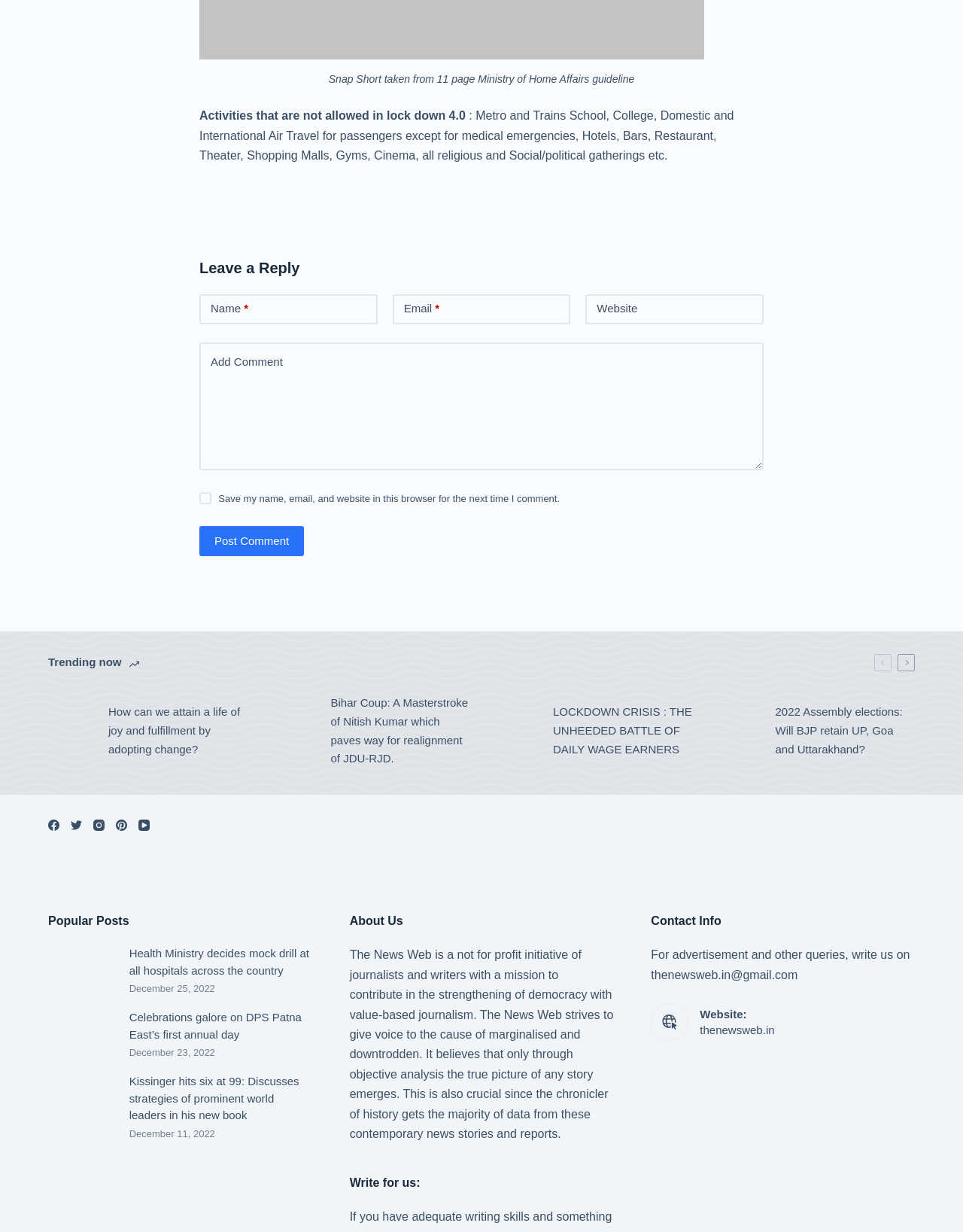What is the name of the chief minister mentioned in the article?
Look at the image and respond with a one-word or short-phrase answer.

Nitish Kumar